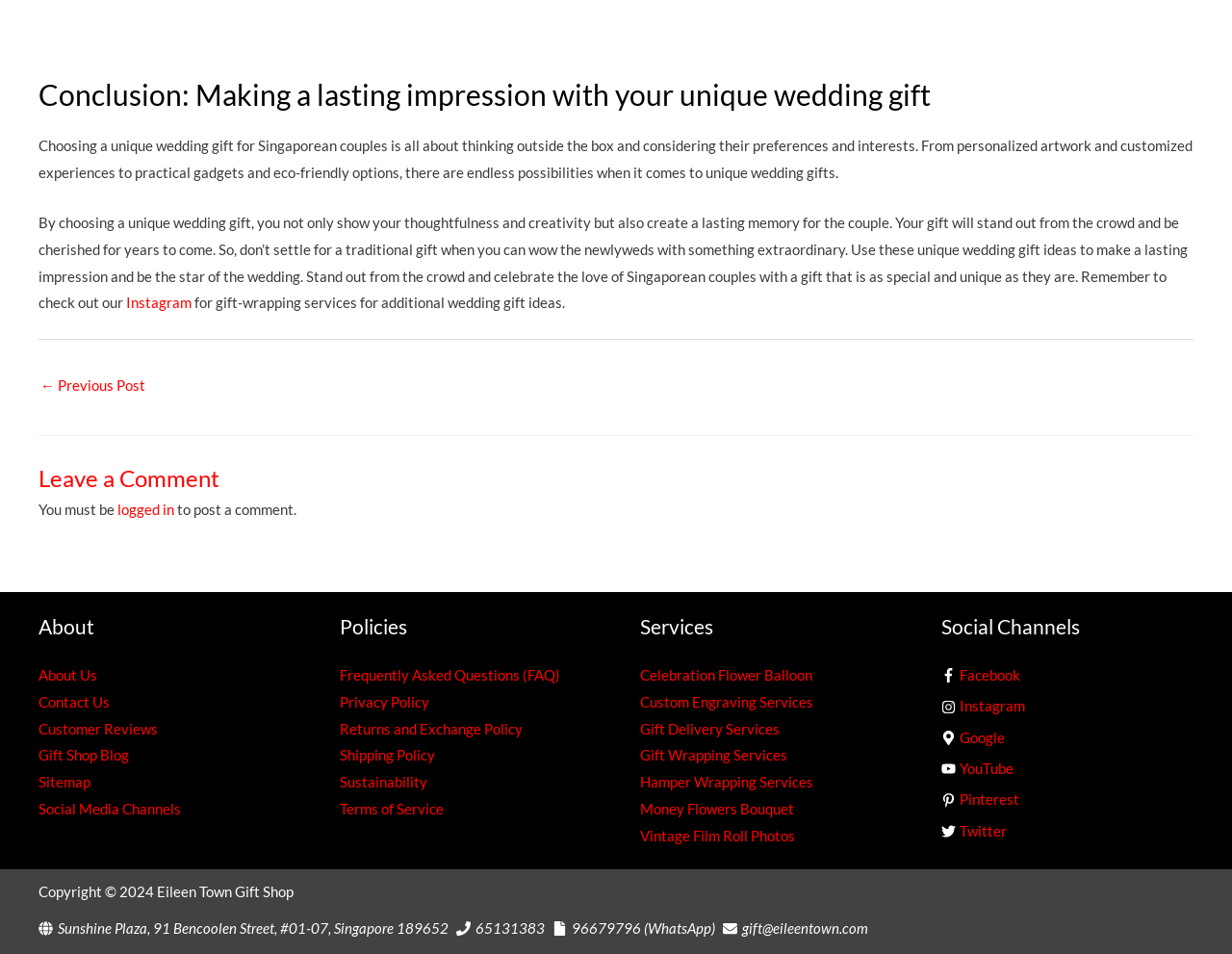What is the address of the gift shop?
Please provide a single word or phrase as your answer based on the screenshot.

91 Bencoolen Street, Singapore 189652